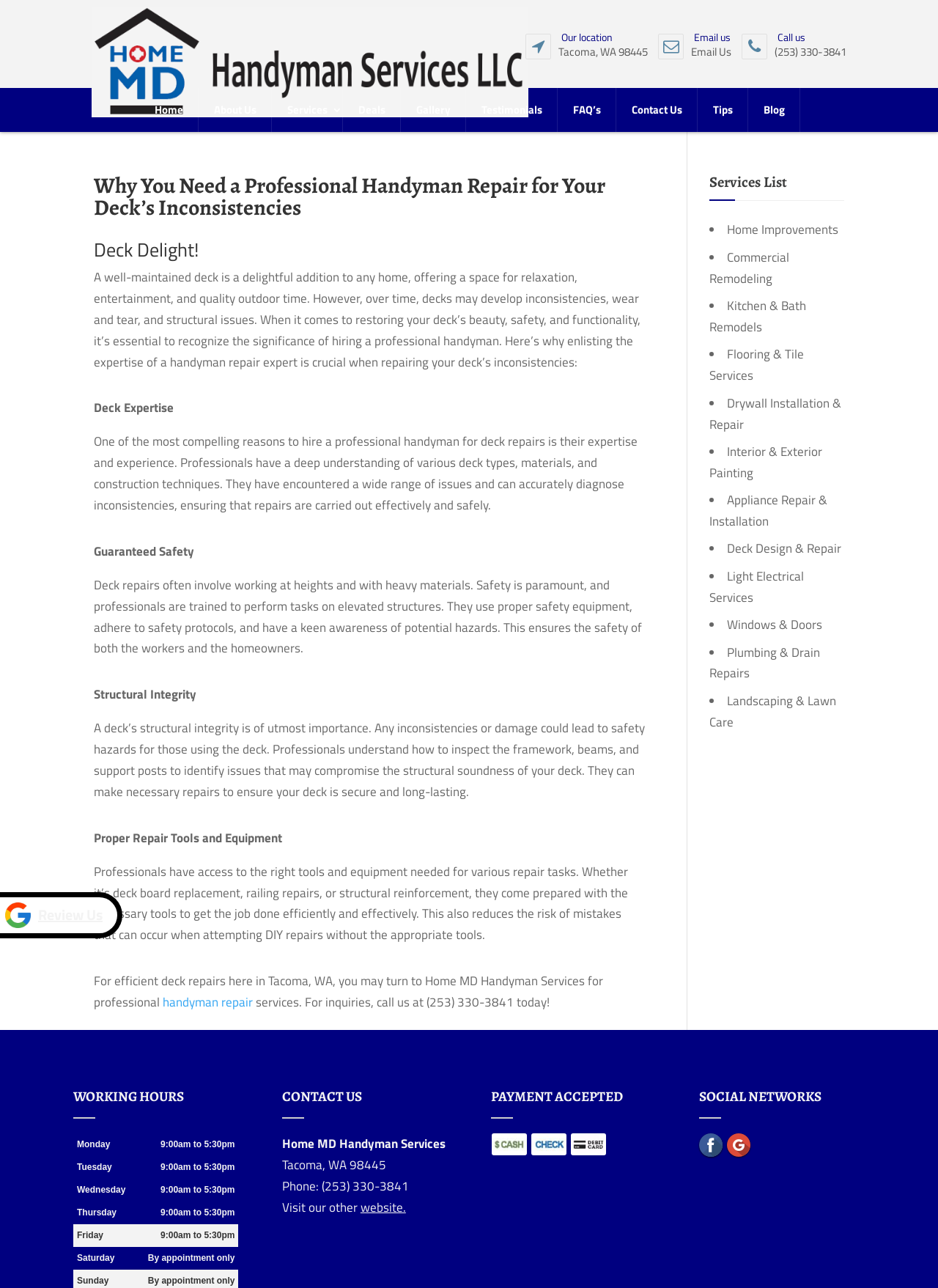Determine the bounding box coordinates for the element that should be clicked to follow this instruction: "Click the 'Email us' link". The coordinates should be given as four float numbers between 0 and 1, in the format [left, top, right, bottom].

[0.794, 0.029, 0.864, 0.049]